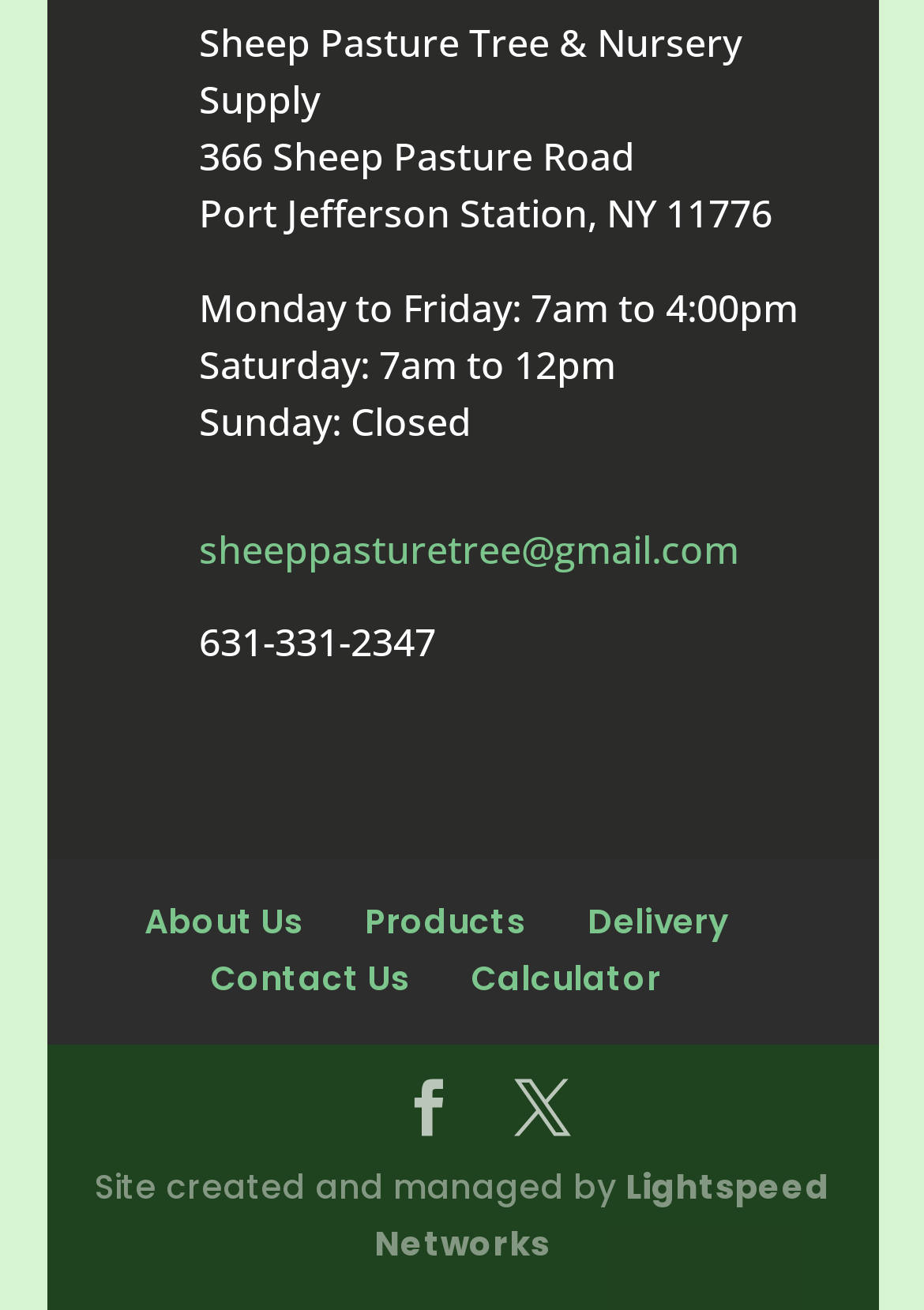What are the hours of operation on Saturday?
Kindly answer the question with as much detail as you can.

The hours of operation on Saturday can be found in the top section of the webpage, where the business hours are listed, specifically below the address.